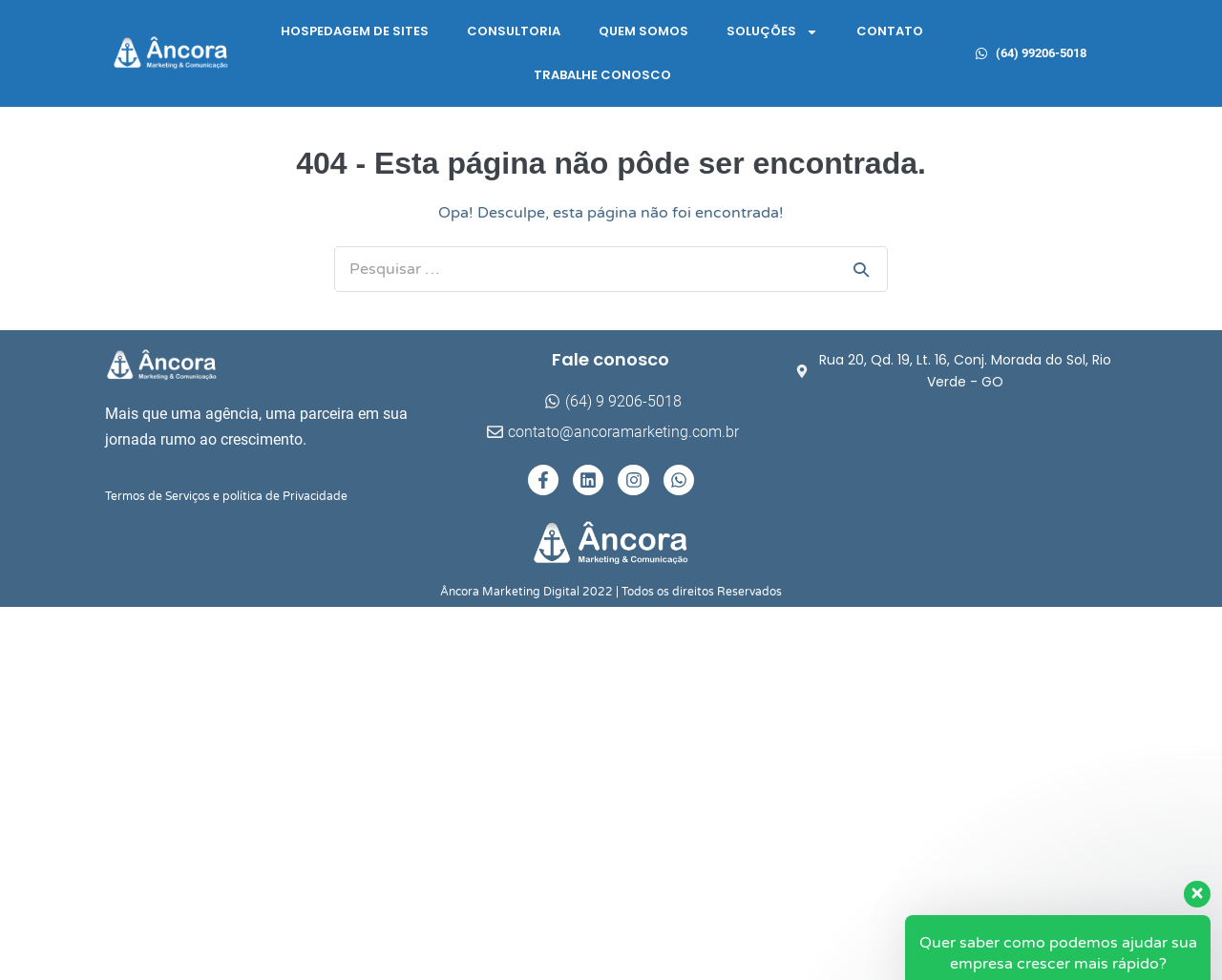Determine the bounding box coordinates for the area that needs to be clicked to fulfill this task: "Click on HOSPEDAGEM DE SITES". The coordinates must be given as four float numbers between 0 and 1, i.e., [left, top, right, bottom].

[0.214, 0.01, 0.367, 0.055]